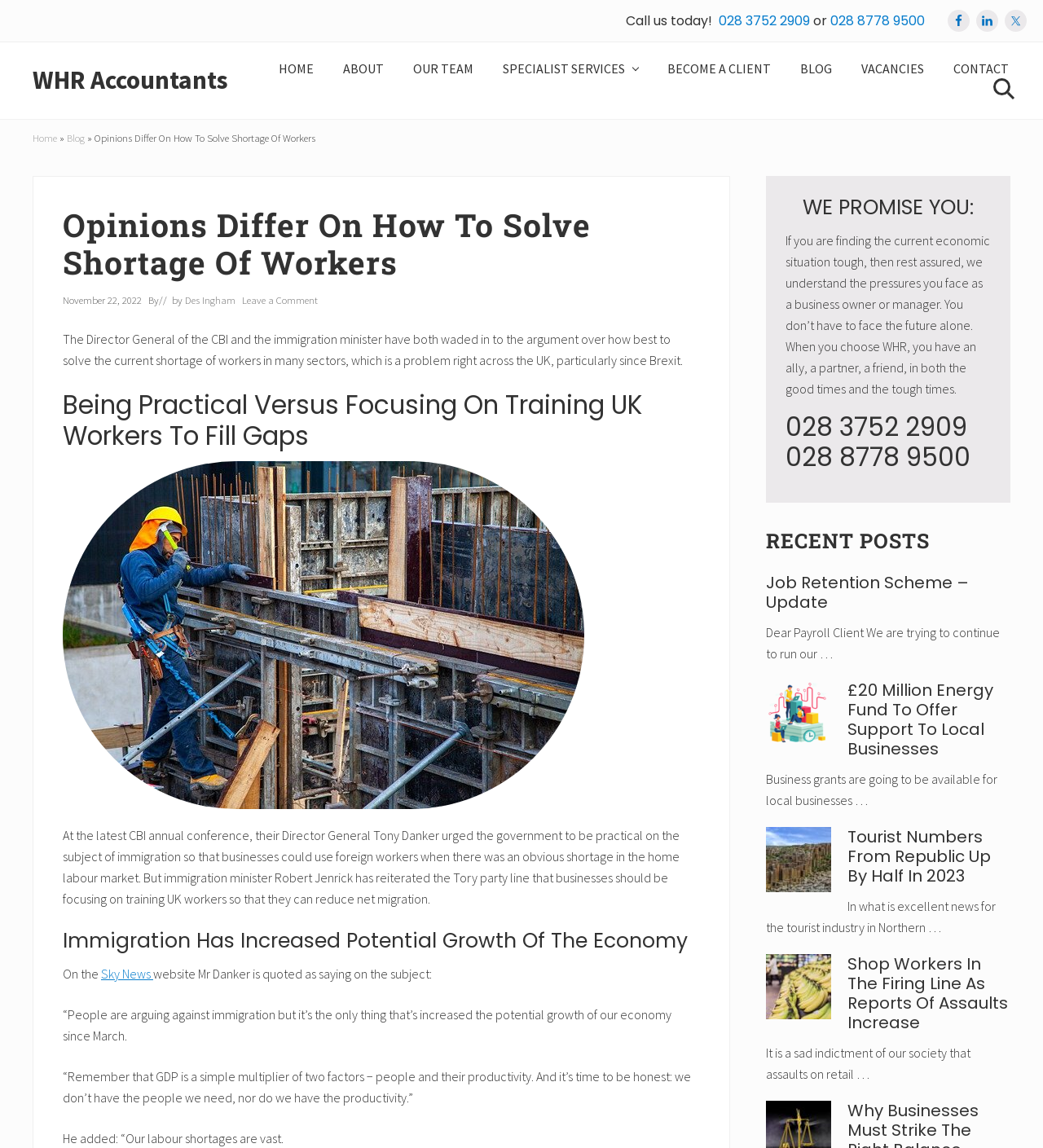What is the name of the organization that the author of the article is from?
Refer to the screenshot and respond with a concise word or phrase.

WHR Accountants